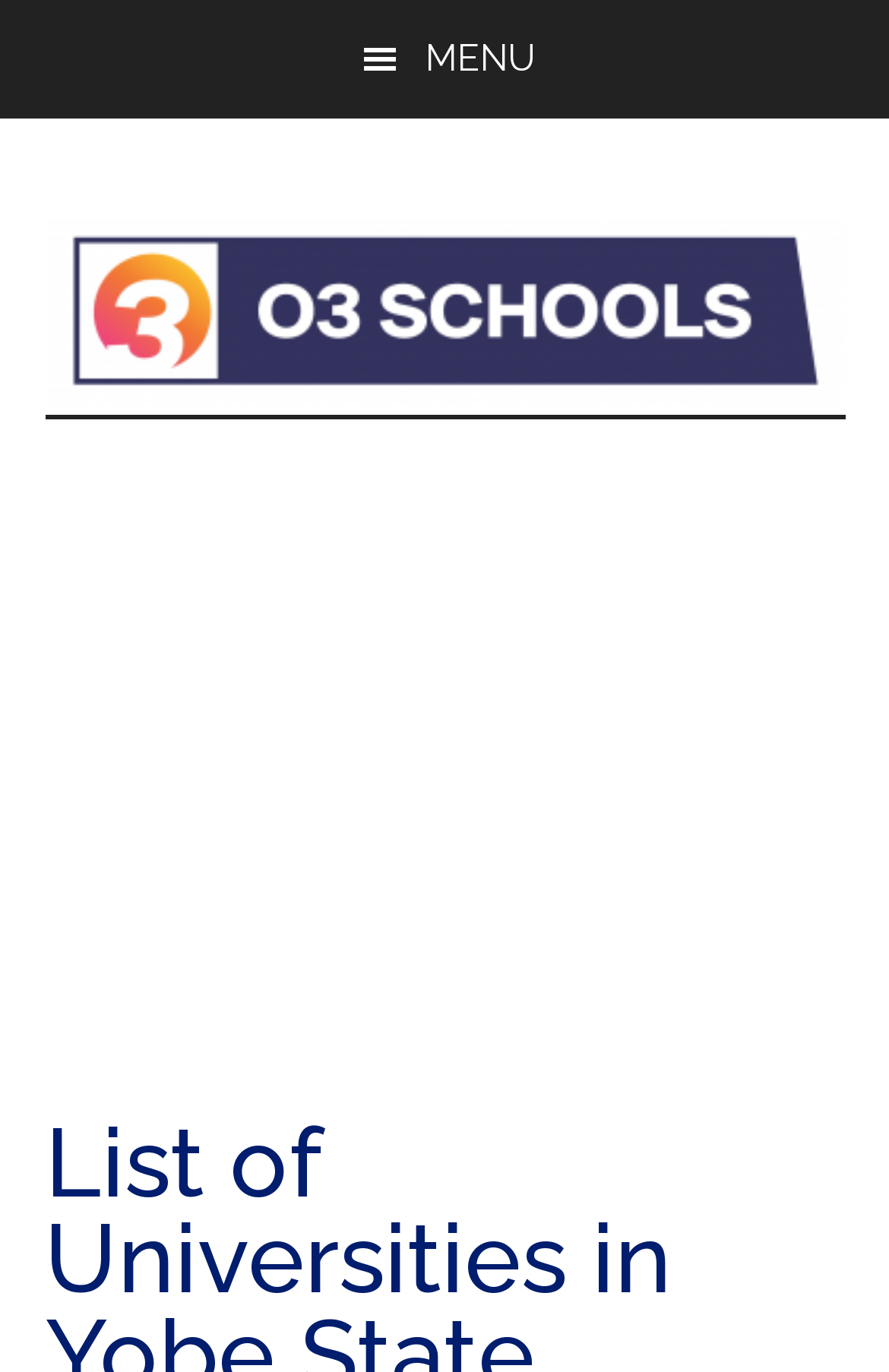Identify the coordinates of the bounding box for the element described below: "O3schools". Return the coordinates as four float numbers between 0 and 1: [left, top, right, bottom].

[0.05, 0.153, 0.95, 0.302]